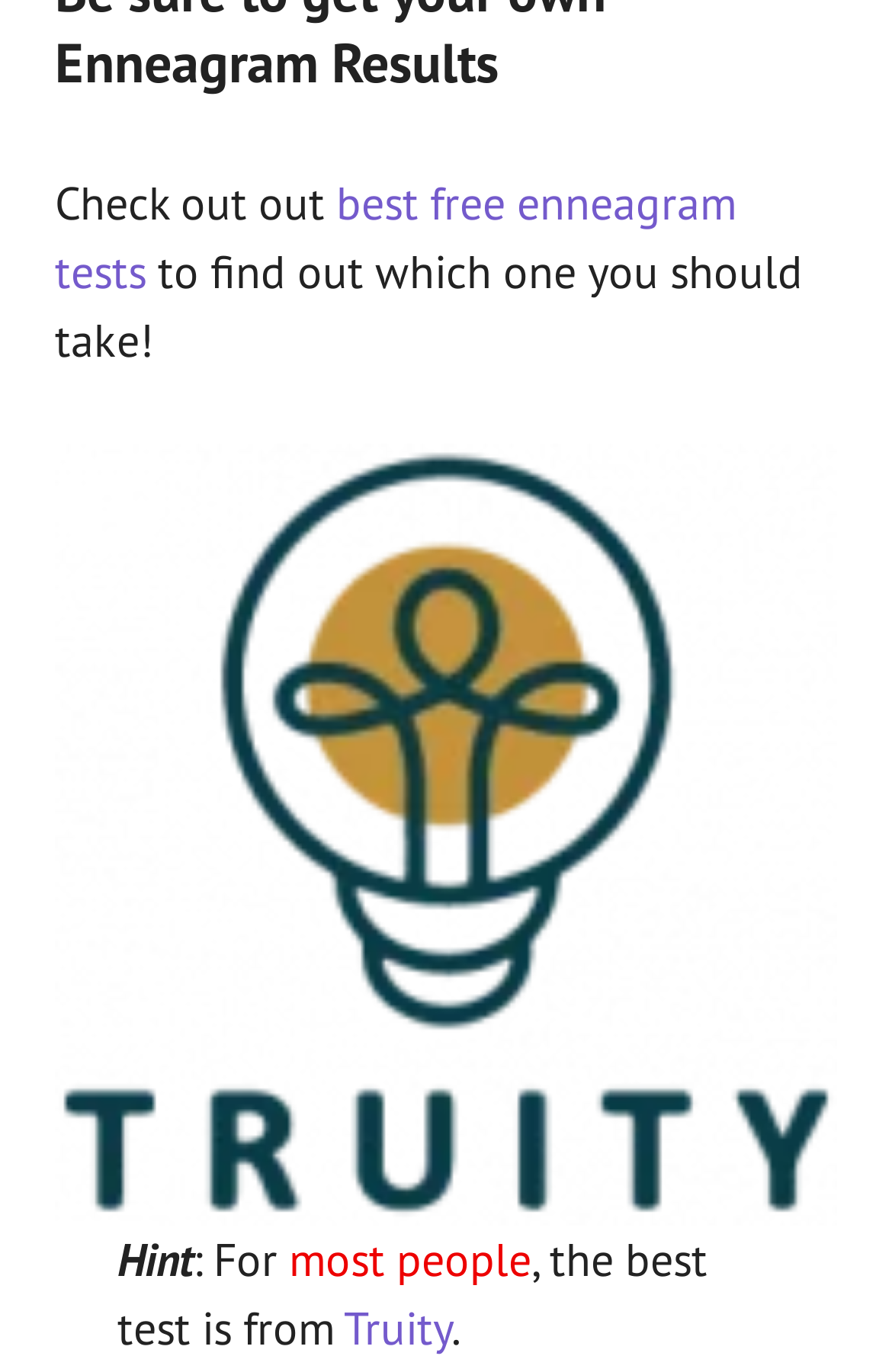What is the purpose of the webpage?
Please provide a comprehensive answer to the question based on the webpage screenshot.

The webpage appears to be guiding users to find the best Enneagram tests, as indicated by the sentence 'Check out our best free Enneagram tests' and the presence of a link to Truity's test.